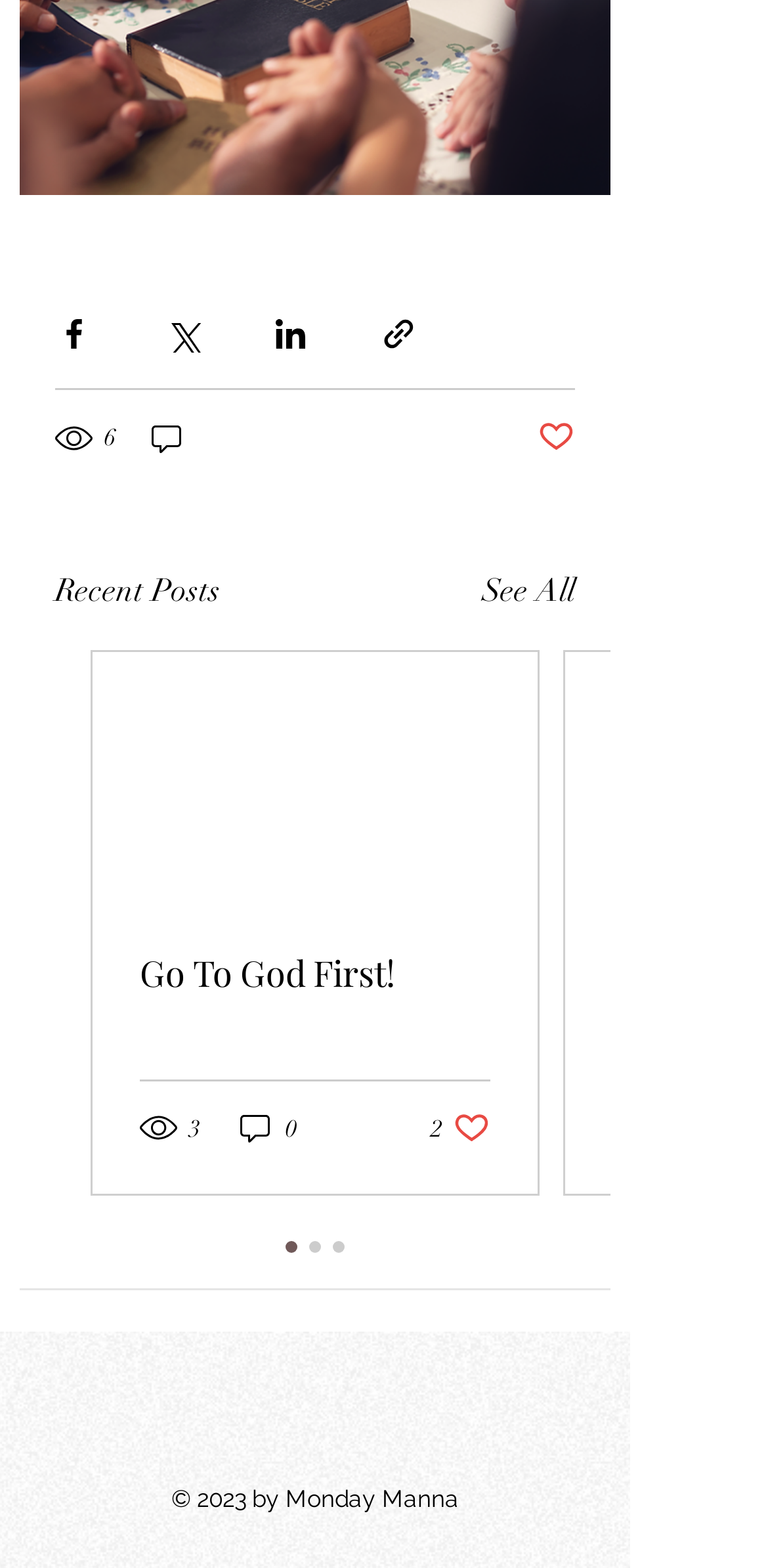Kindly determine the bounding box coordinates for the area that needs to be clicked to execute this instruction: "Like the post".

[0.7, 0.266, 0.749, 0.292]